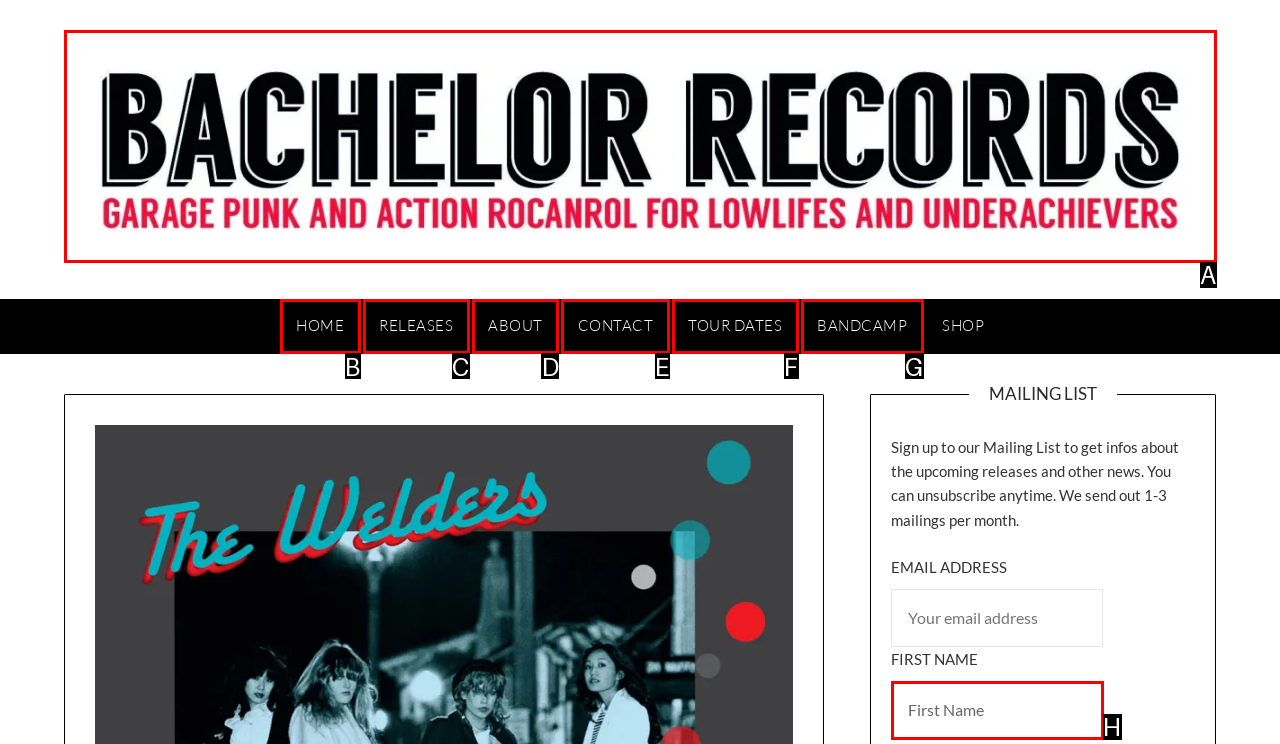Using the description: alt="Bachelor Records"
Identify the letter of the corresponding UI element from the choices available.

A